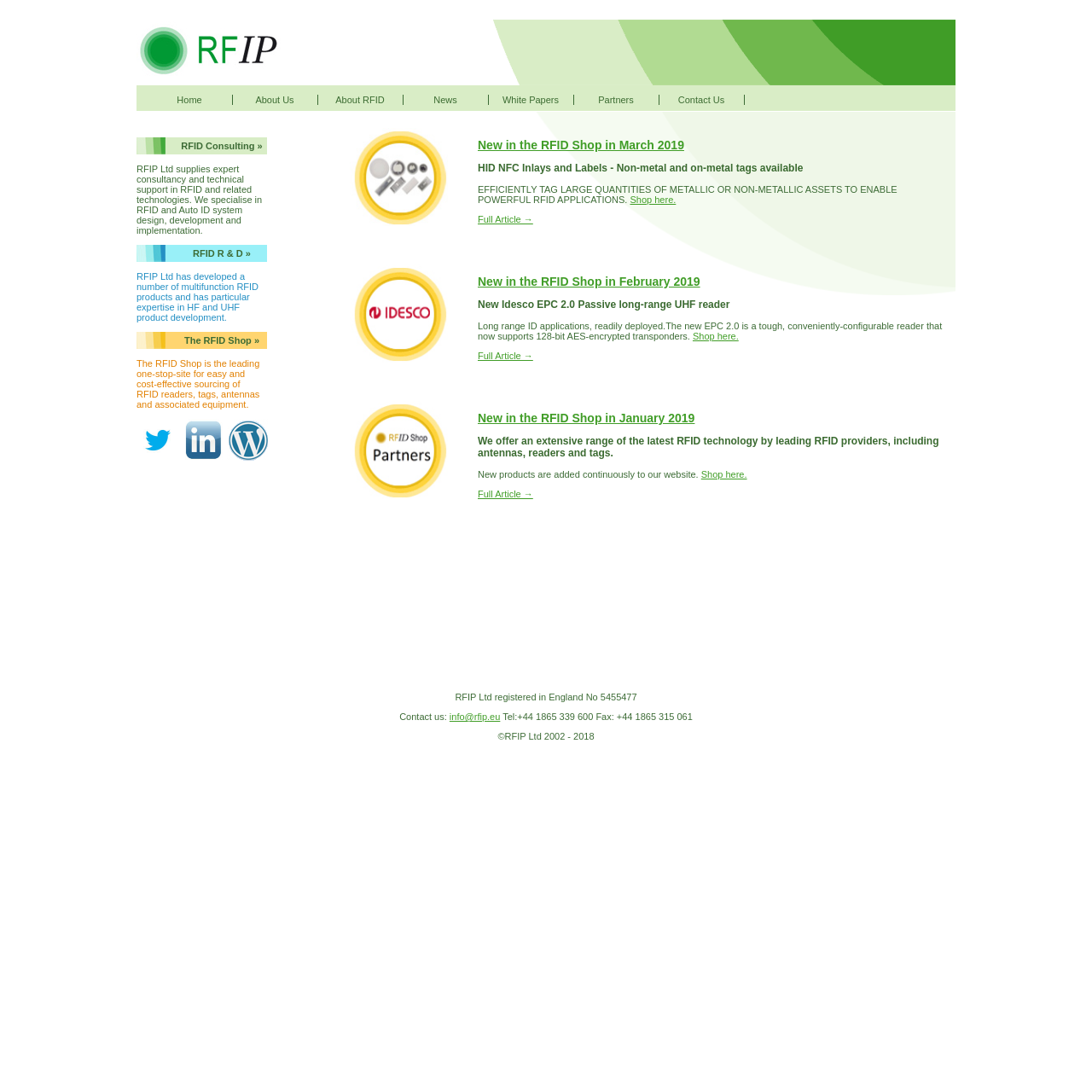Based on the image, please respond to the question with as much detail as possible:
What type of assets can be tagged with HID NFC Inlays and Labels?

The webpage mentions that HID NFC Inlays and Labels are available for non-metal and on-metal tags, implying that they can be used to tag both metallic and non-metallic assets.